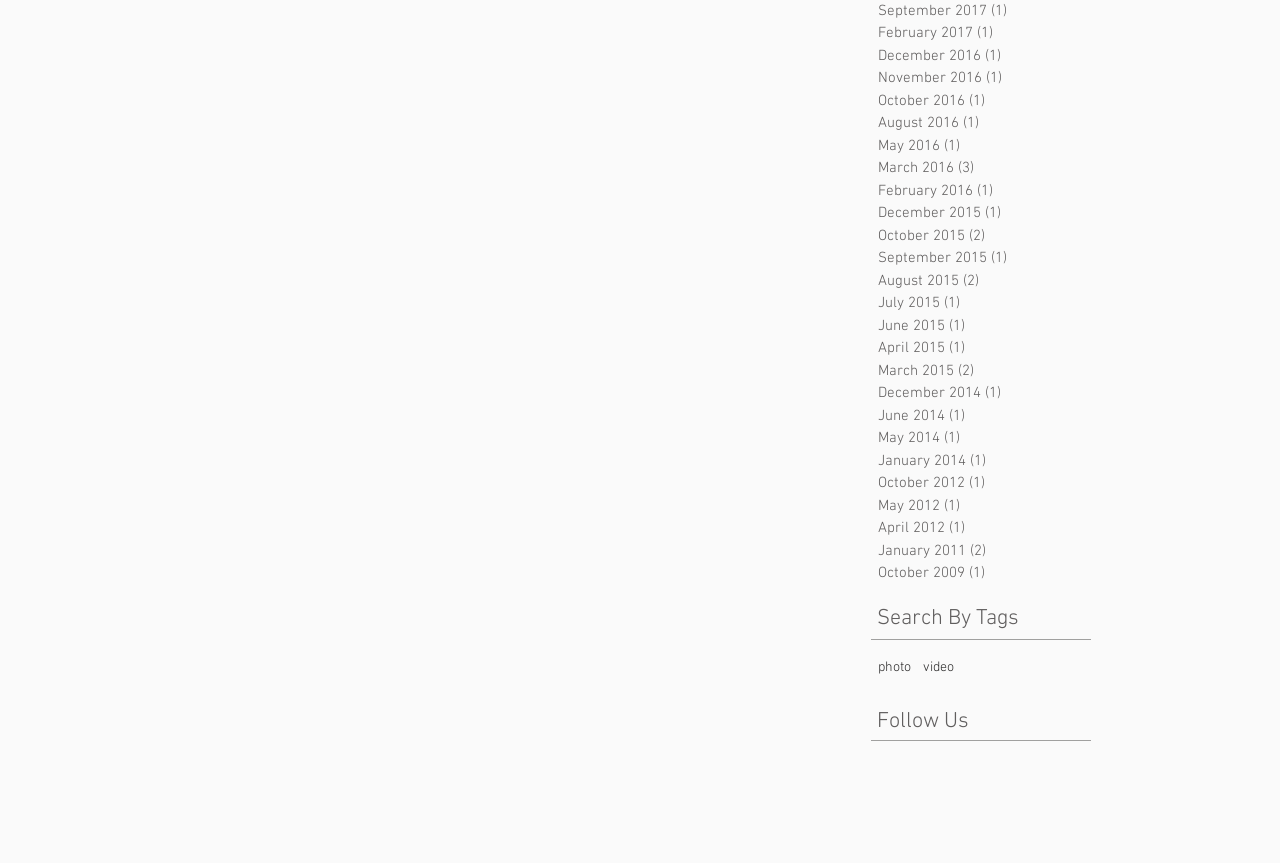Please locate the bounding box coordinates of the region I need to click to follow this instruction: "Search by tags".

[0.685, 0.7, 0.857, 0.735]